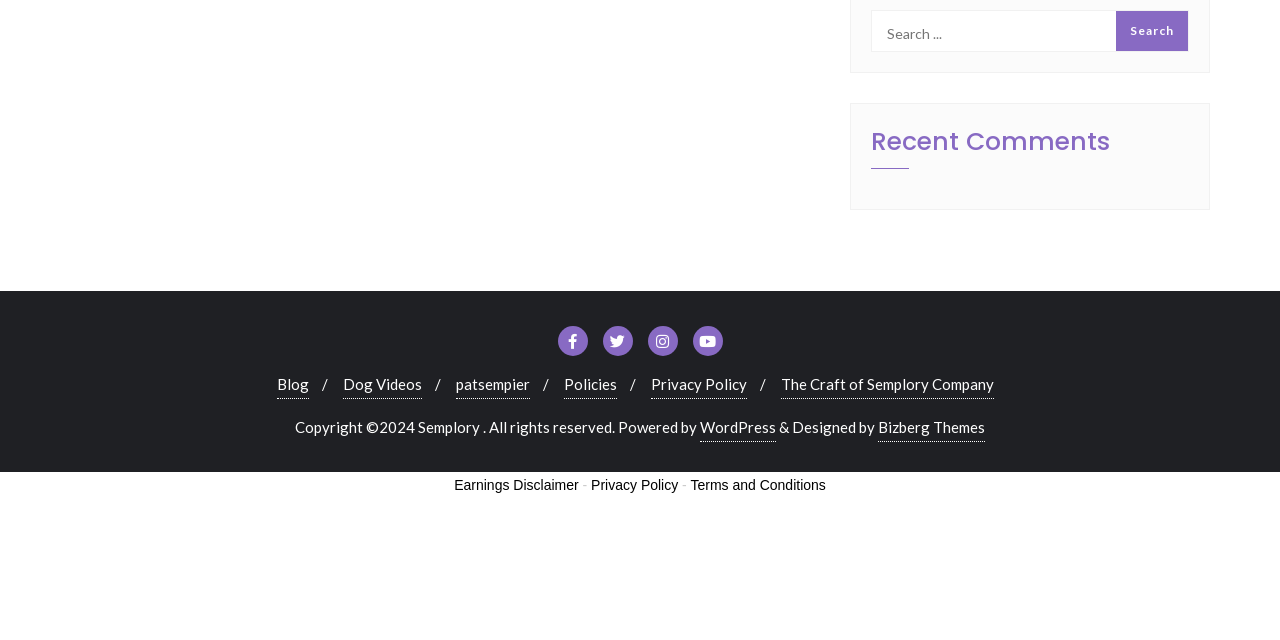Bounding box coordinates are specified in the format (top-left x, top-left y, bottom-right x, bottom-right y). All values are floating point numbers bounded between 0 and 1. Please provide the bounding box coordinate of the region this sentence describes: Terms and Conditions

[0.539, 0.745, 0.645, 0.77]